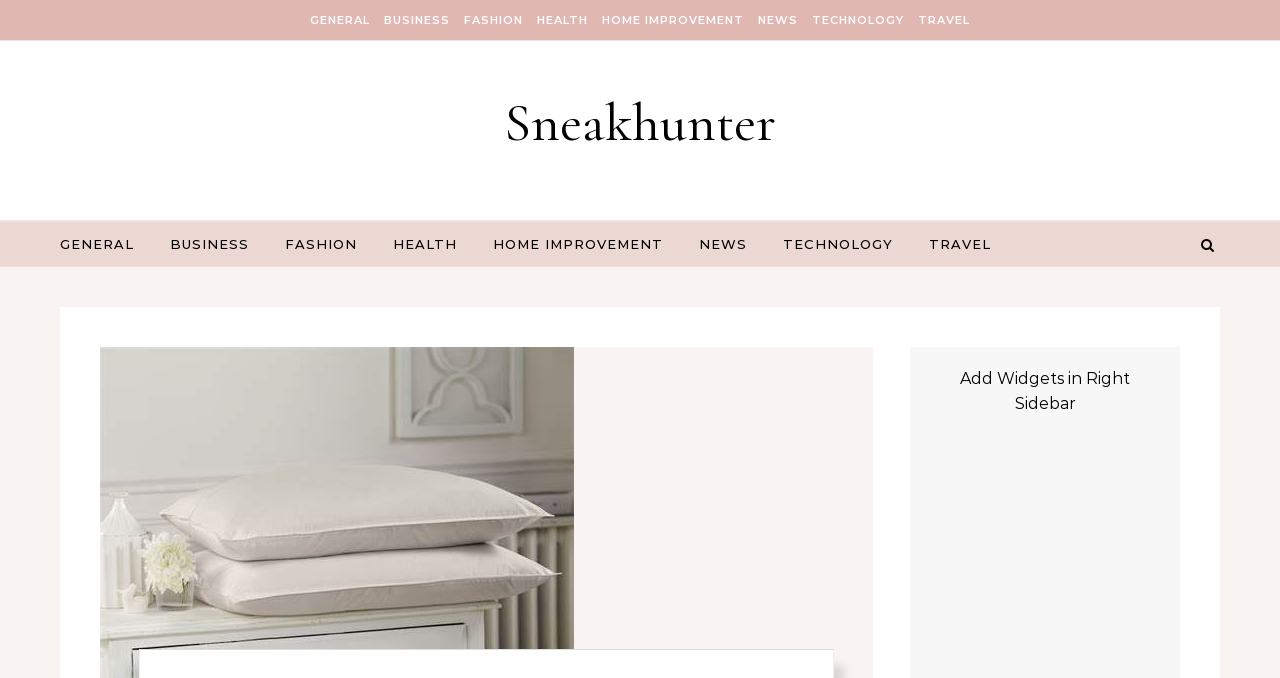Please give a concise answer to this question using a single word or phrase: 
What is the icon located at the top right corner of the page?

uf002